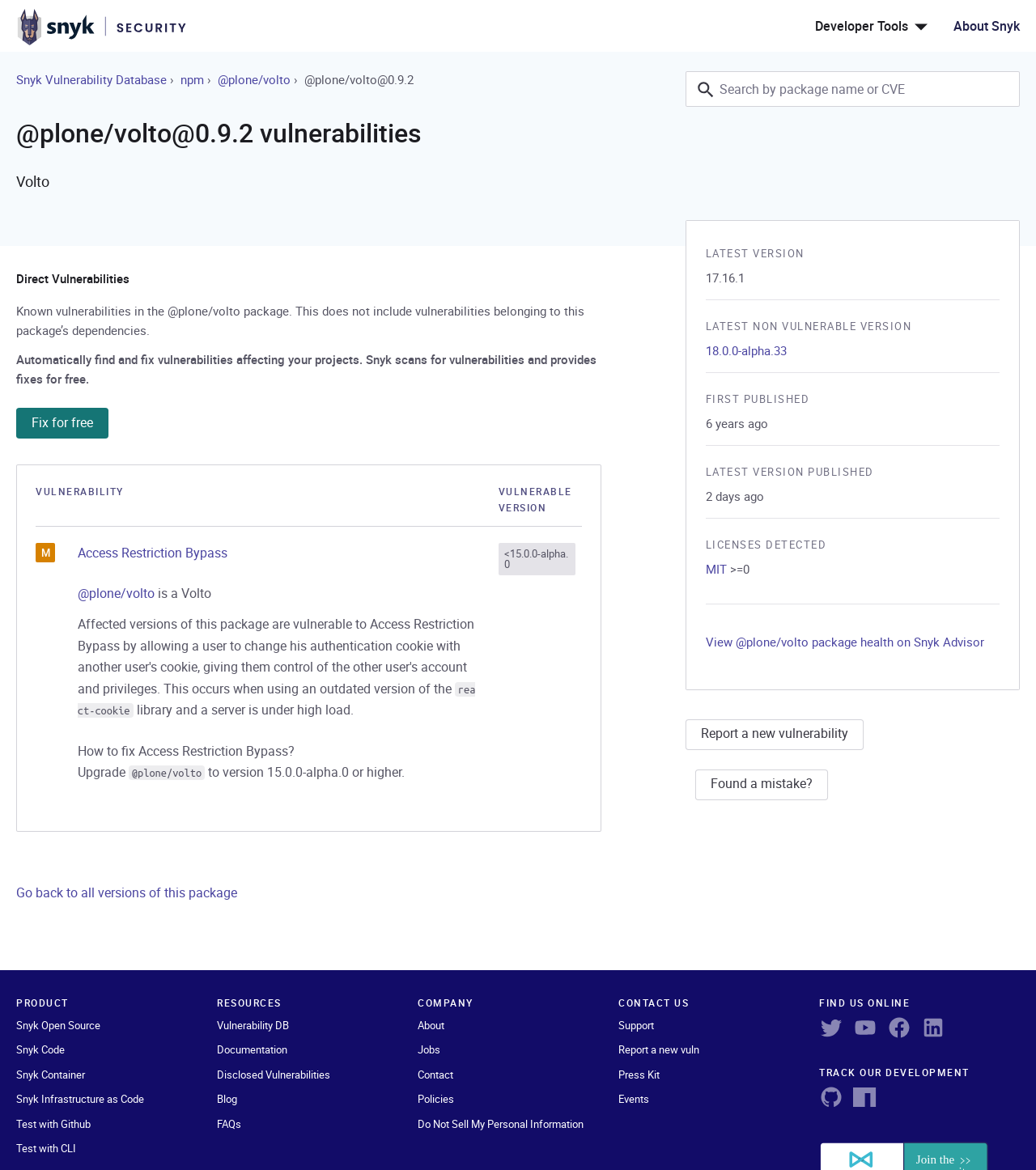What is the latest non-vulnerable version of the package?
Provide a concise answer using a single word or phrase based on the image.

18.0.0-alpha.33